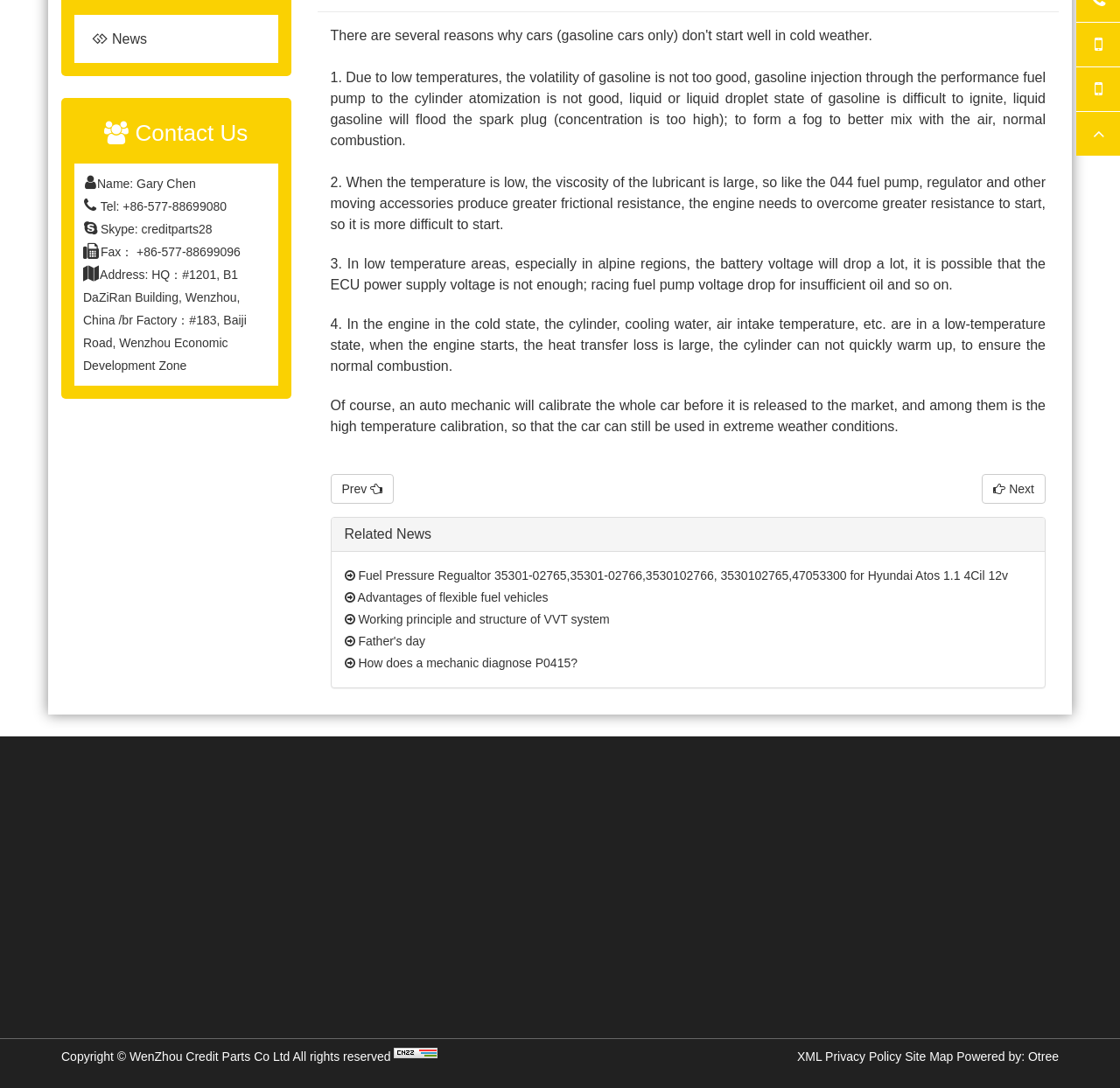Given the element description Powered by: Otree, specify the bounding box coordinates of the corresponding UI element in the format (top-left x, top-left y, bottom-right x, bottom-right y). All values must be between 0 and 1.

[0.854, 0.965, 0.945, 0.977]